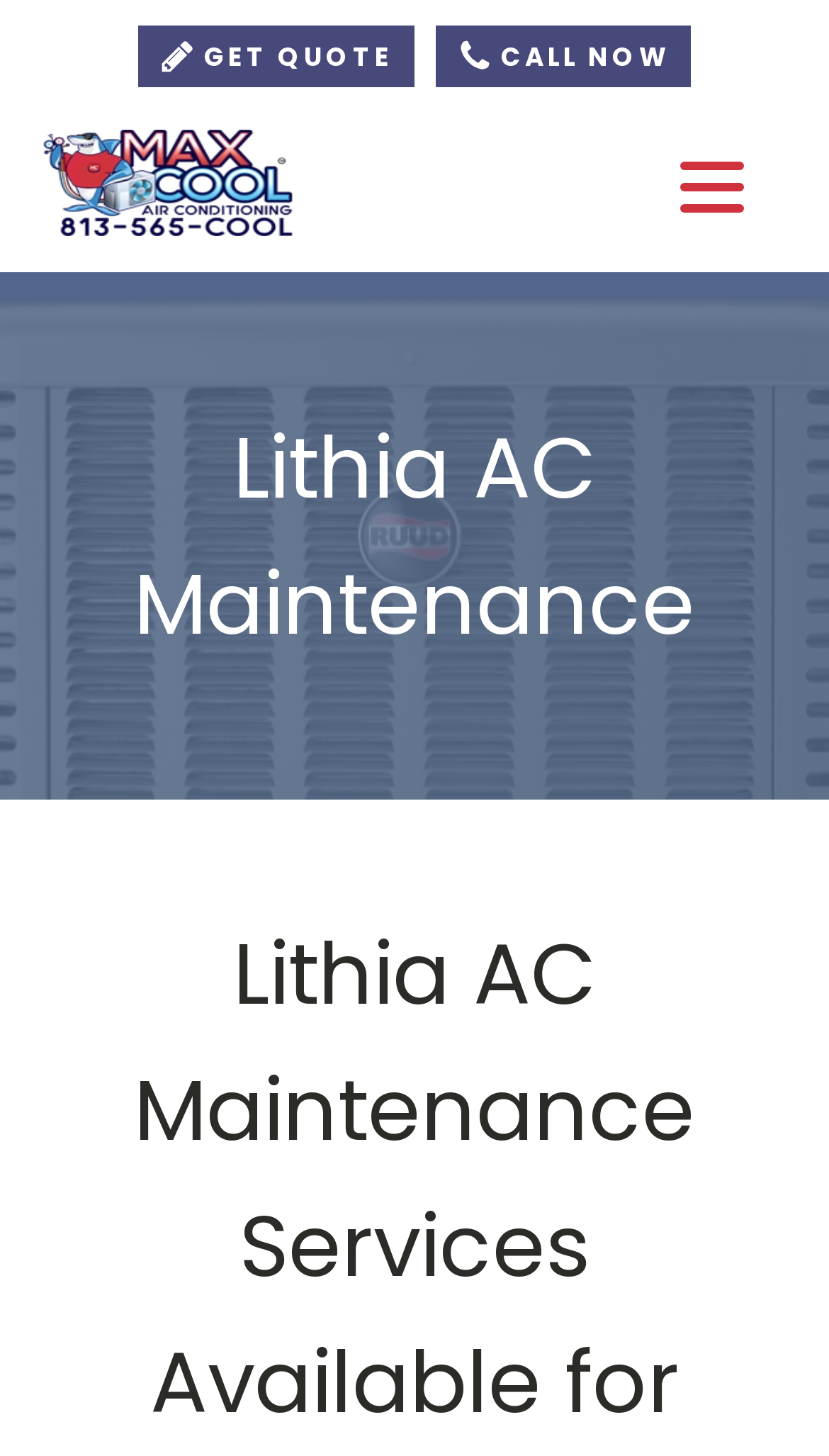What is the main heading displayed on the webpage? Please provide the text.

Lithia AC Maintenance Services Available for Residents in Lithia, FL